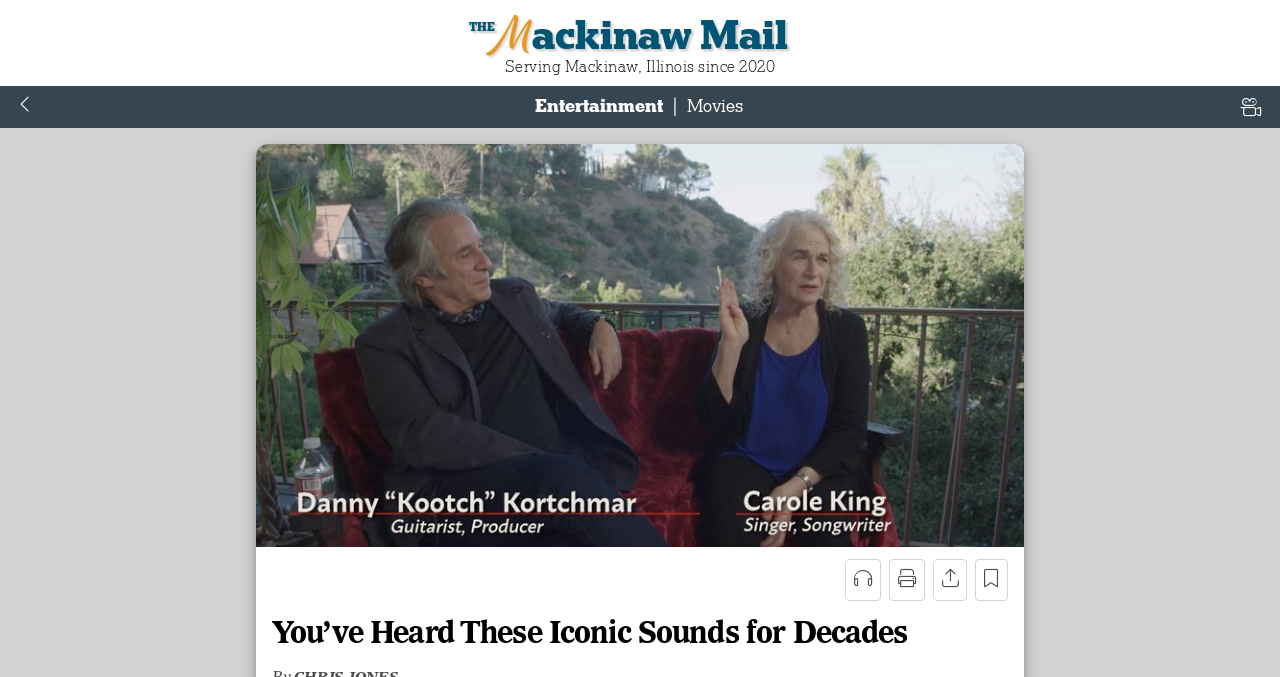Offer a thorough description of the webpage.

The webpage is a news website, specifically focused on Mackinaw, Illinois, as indicated by the title "The Mackinaw Mail" at the top left corner of the page. Below the title, there is a tagline "Serving Mackinaw, Illinois since 2020". 

On the top navigation bar, there are several links, including "THE Mackinaw Mail" at the top left, followed by an icon, then "Entertainment" and "Movies" links, separated by a vertical bar. The "Movies" link has a large image below it, taking up most of the page's content area. 

At the bottom of the page, there is a copyright notice "Copyright © 2022, Mail News Group. All rights reserved." centered horizontally. 

The main content of the page is an article with the heading "You’ve Heard These Iconic Sounds for Decades" located at the bottom center of the page. There are also several social media links at the bottom right corner of the page, represented by icons.